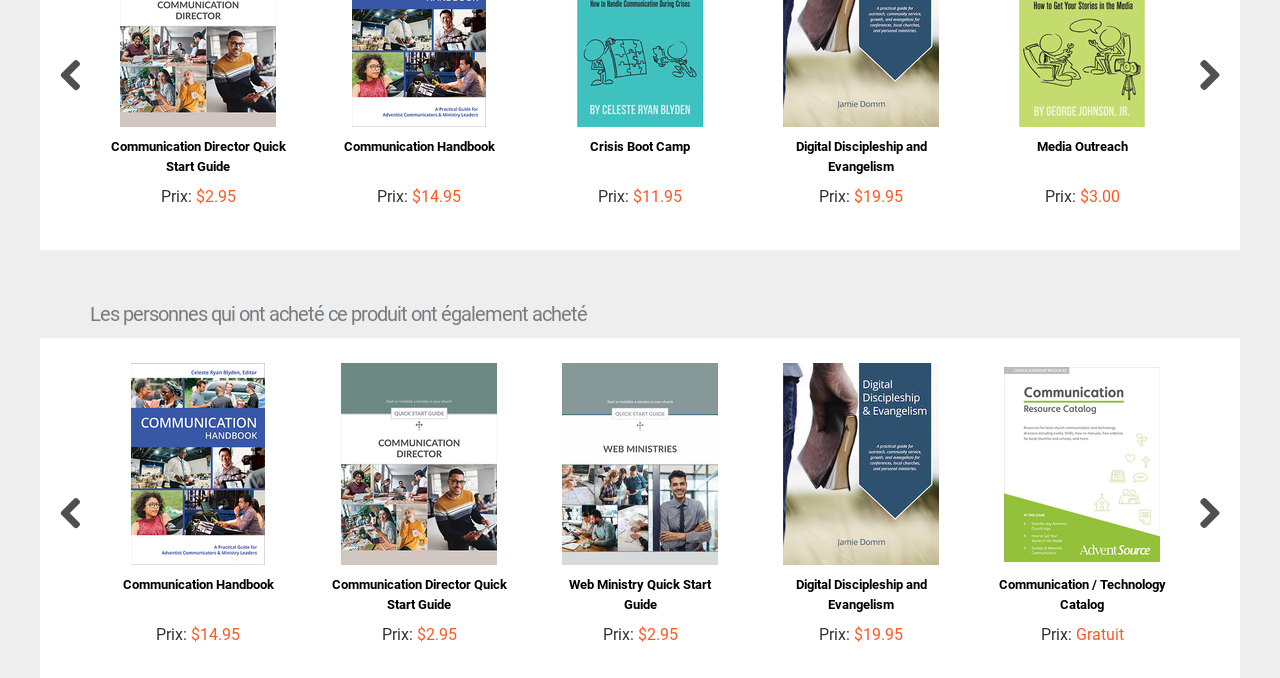Please identify the bounding box coordinates of the element that needs to be clicked to execute the following command: "Go to next page". Provide the bounding box using four float numbers between 0 and 1, formatted as [left, top, right, bottom].

[0.936, 0.088, 0.953, 0.134]